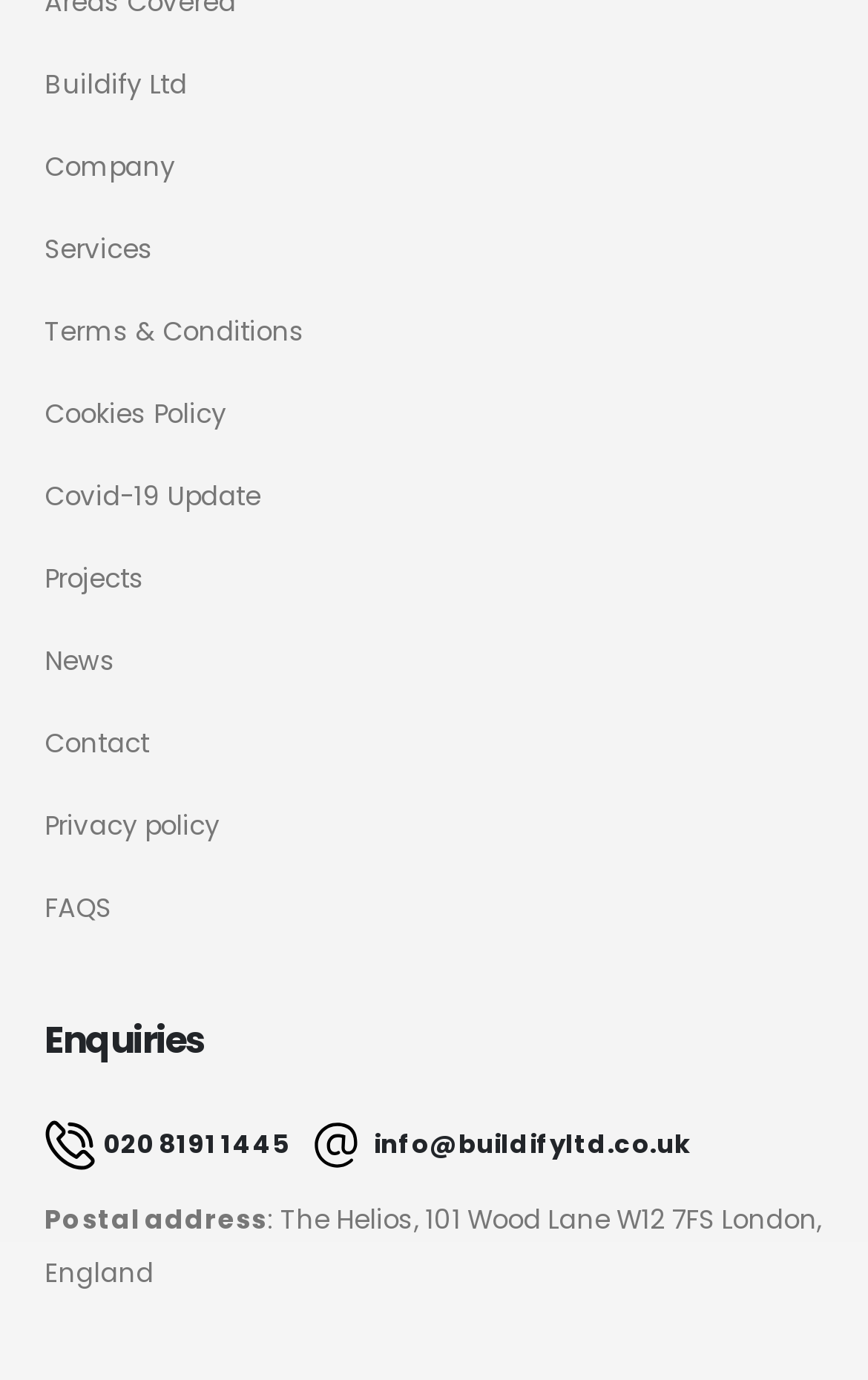What is the phone number?
Using the image as a reference, give a one-word or short phrase answer.

020 8191 1445